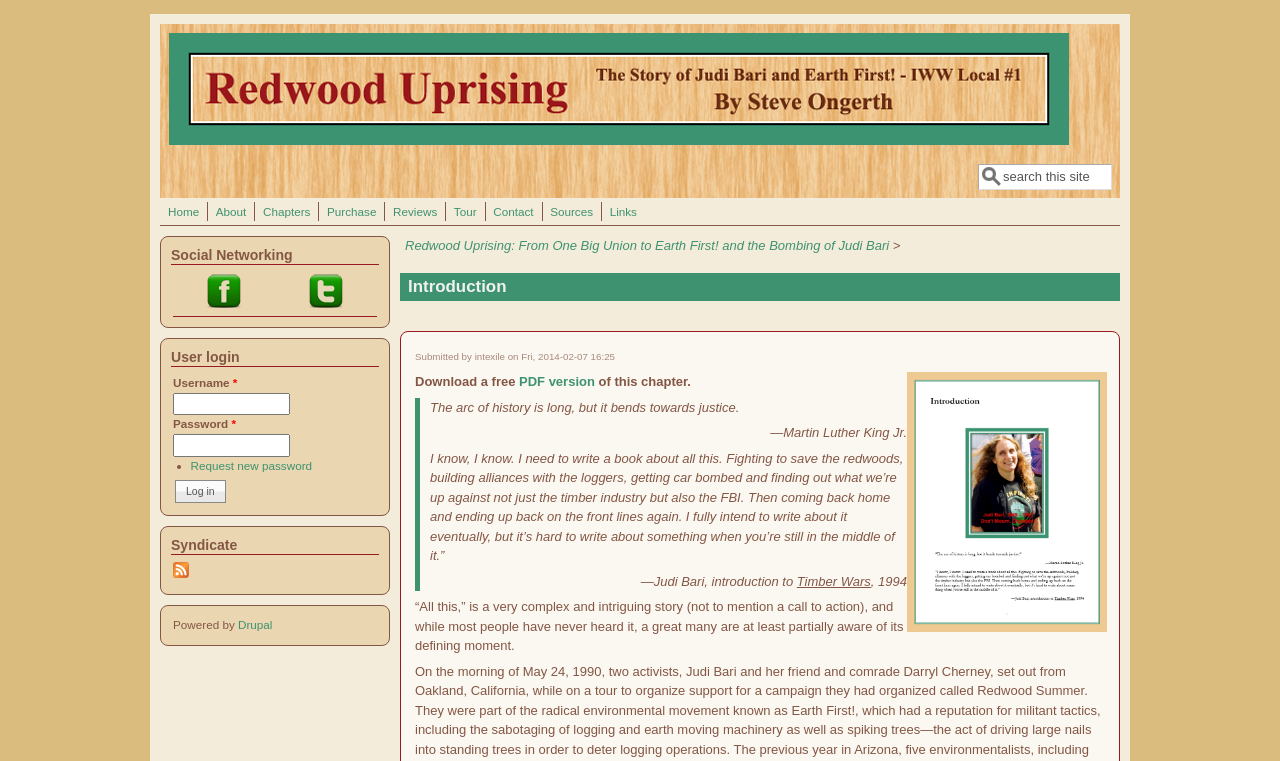Determine the bounding box coordinates of the clickable region to carry out the instruction: "Click the site icon".

None